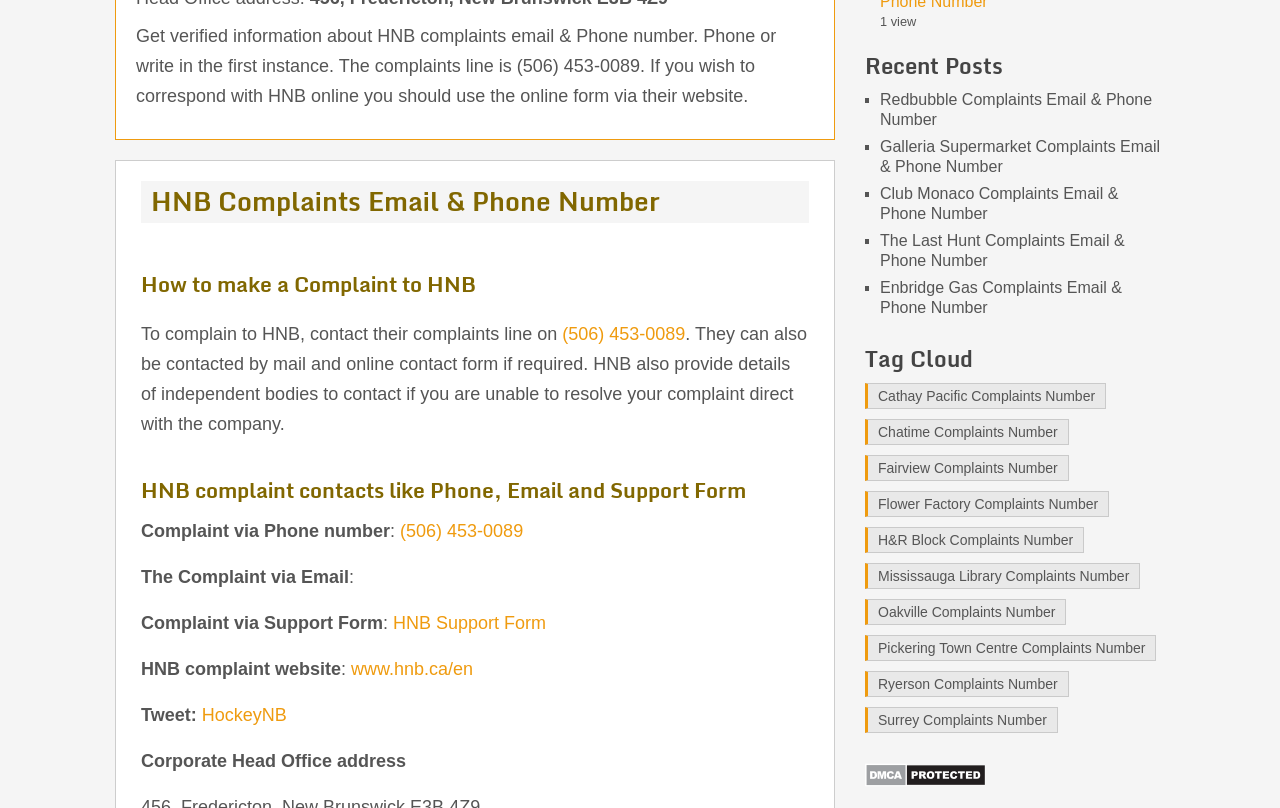Using the format (top-left x, top-left y, bottom-right x, bottom-right y), provide the bounding box coordinates for the described UI element. All values should be floating point numbers between 0 and 1: www.hnb.ca/en

[0.274, 0.816, 0.37, 0.84]